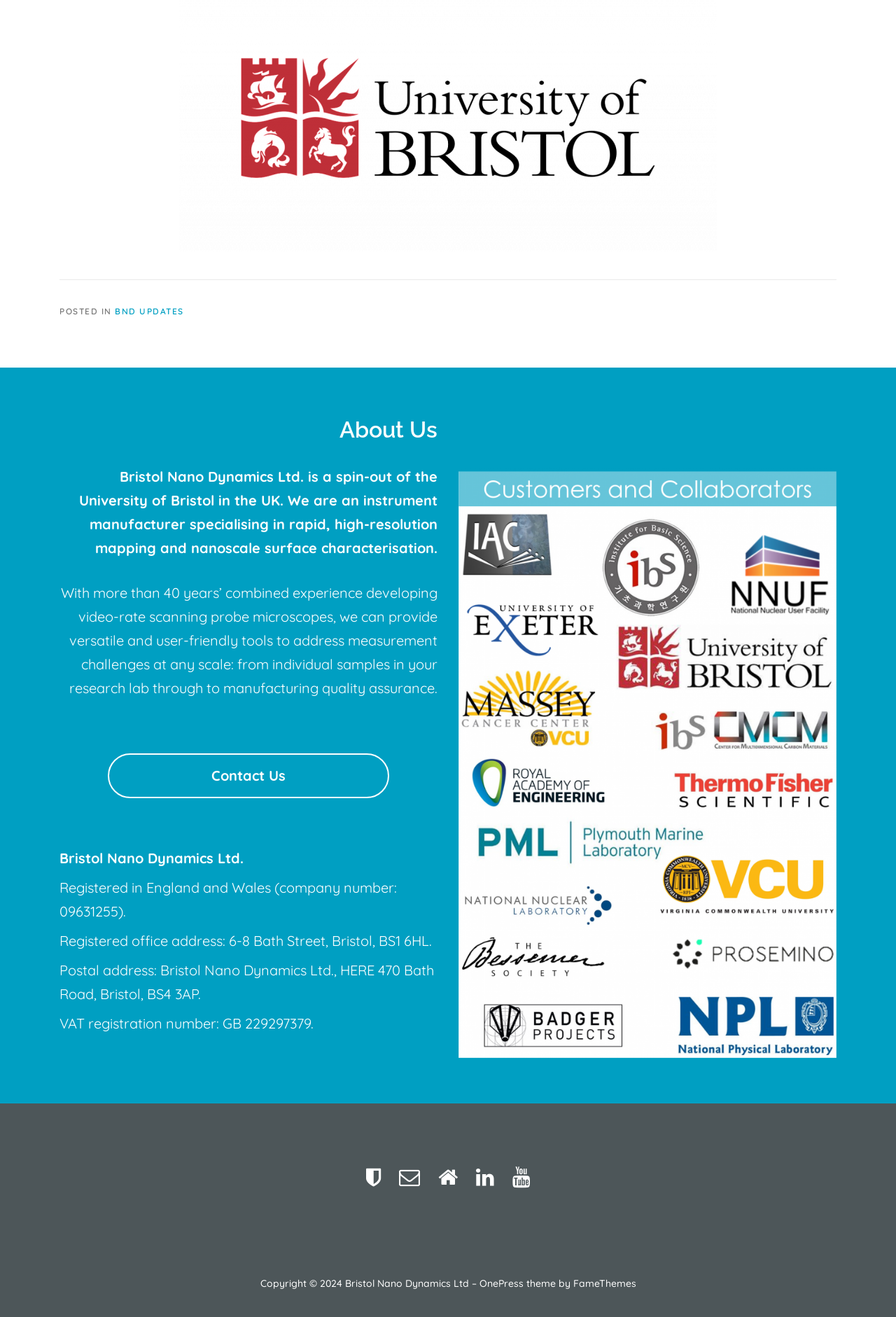Identify the bounding box for the UI element that is described as follows: "title="Contact Us"".

[0.445, 0.884, 0.468, 0.904]